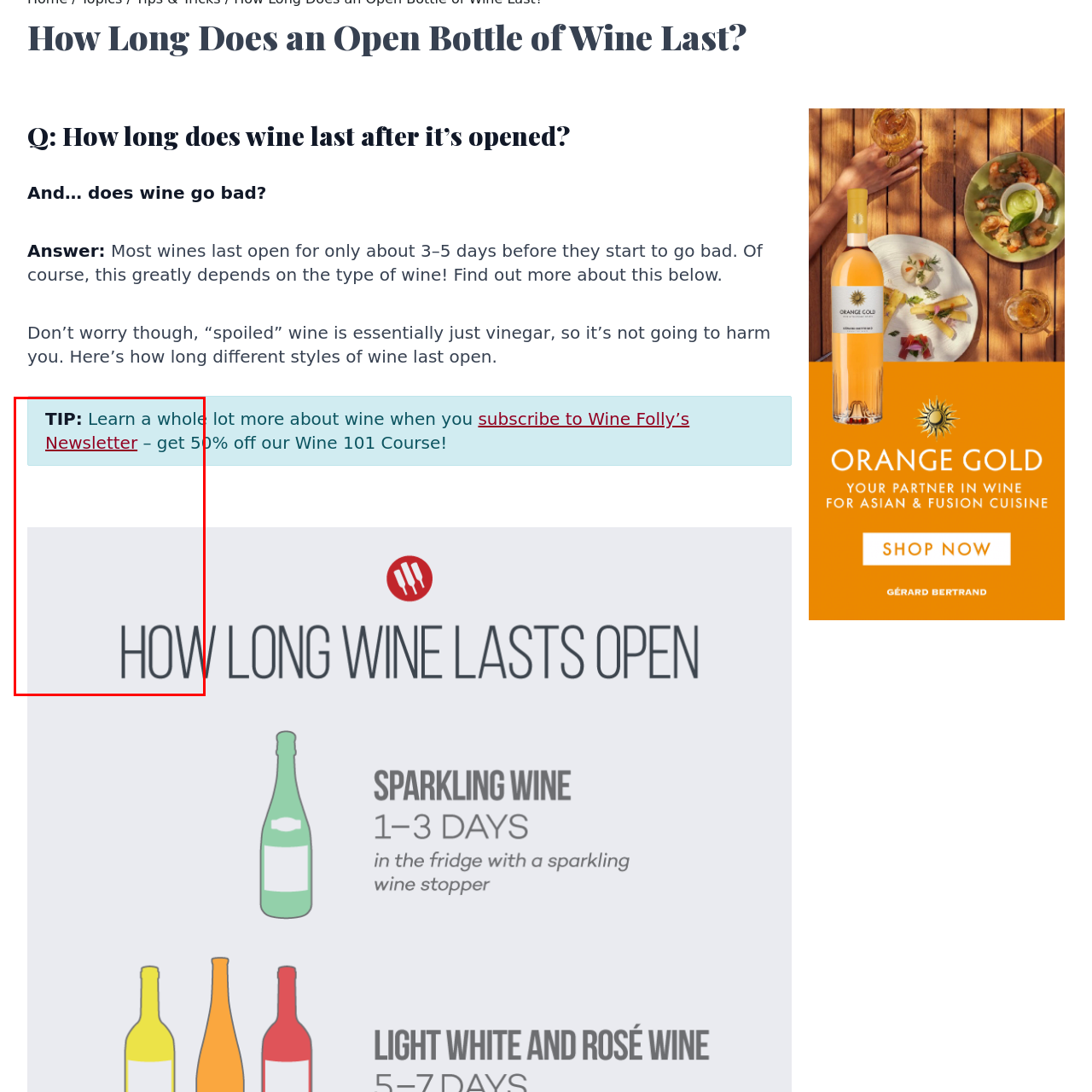Look at the area within the red bounding box, provide a one-word or phrase response to the following question: What is the purpose of the newsletter subscription?

To receive wine insights